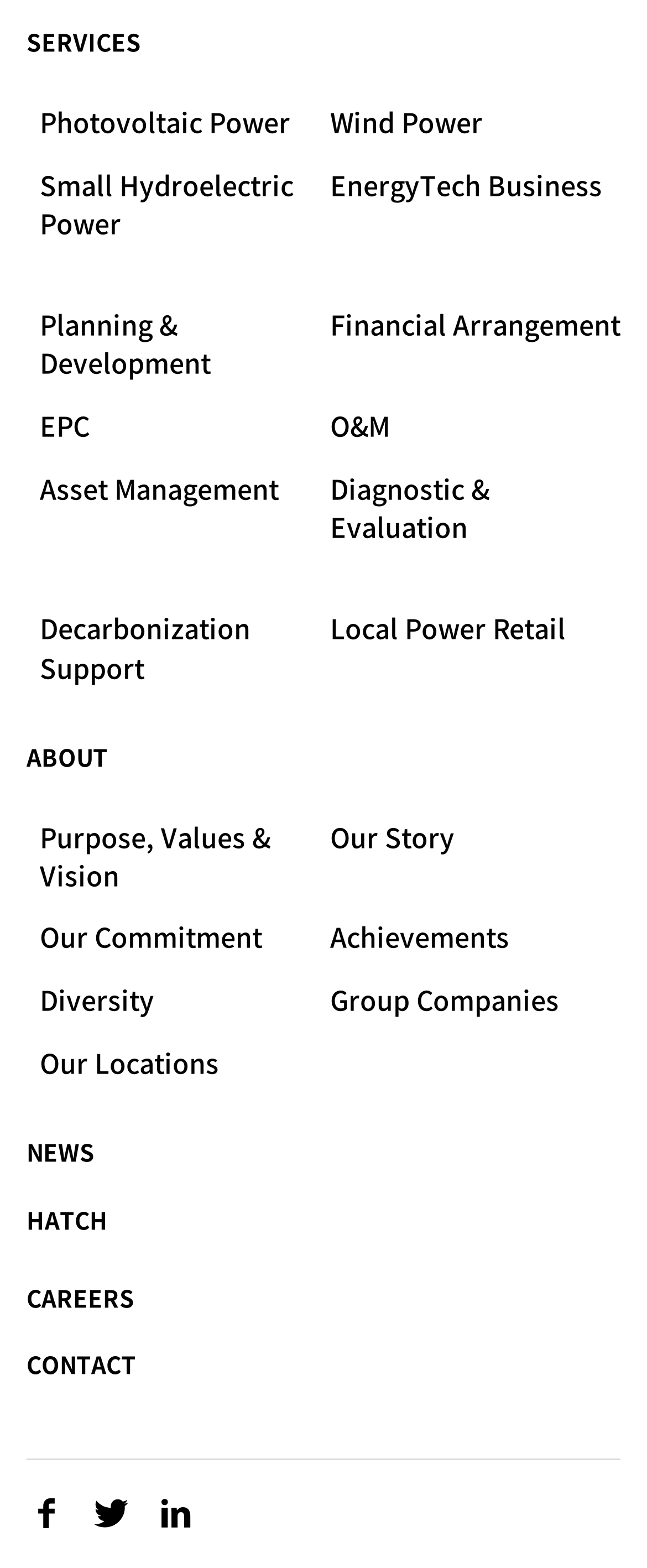What is the last link at the bottom of the webpage?
Using the image, provide a concise answer in one word or a short phrase.

Linkedin